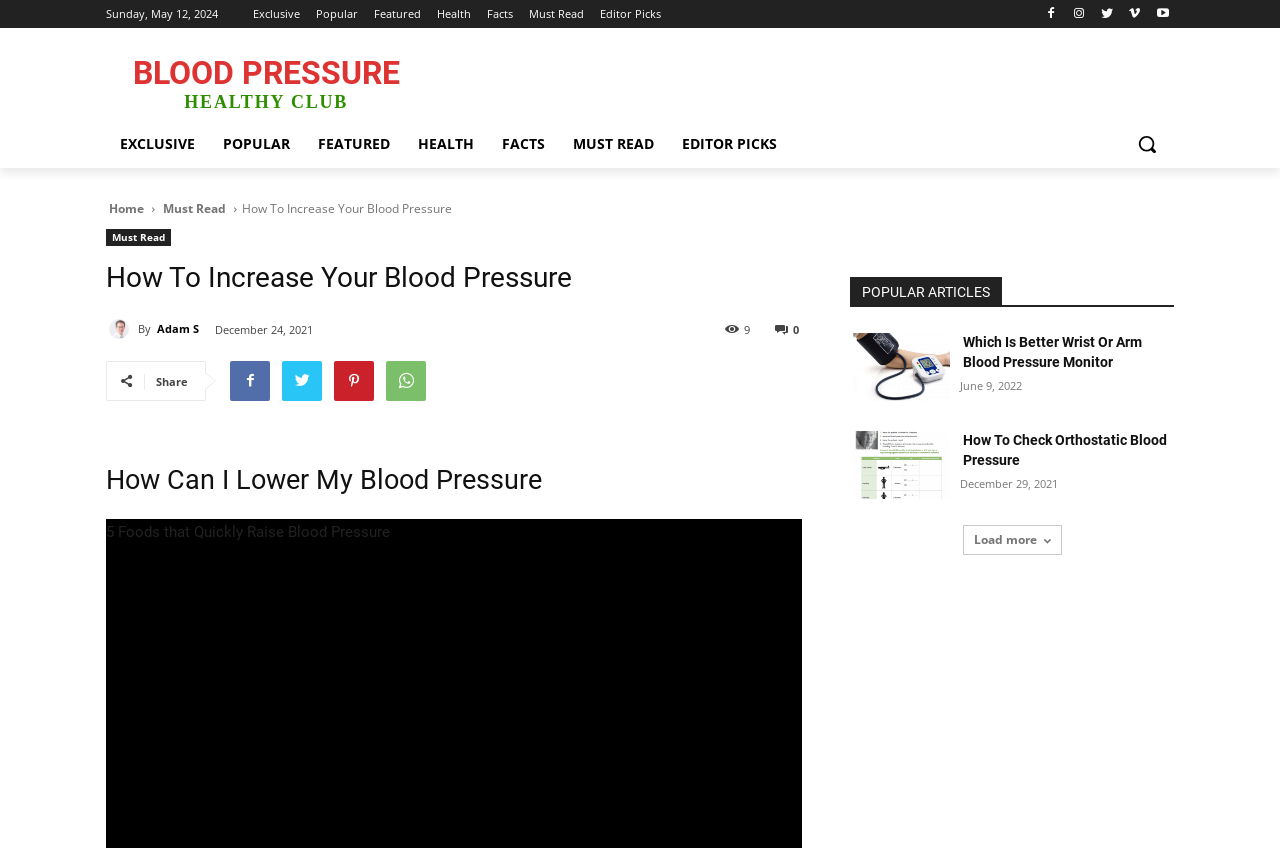Use a single word or phrase to answer the question: 
How many social media sharing options are there?

4